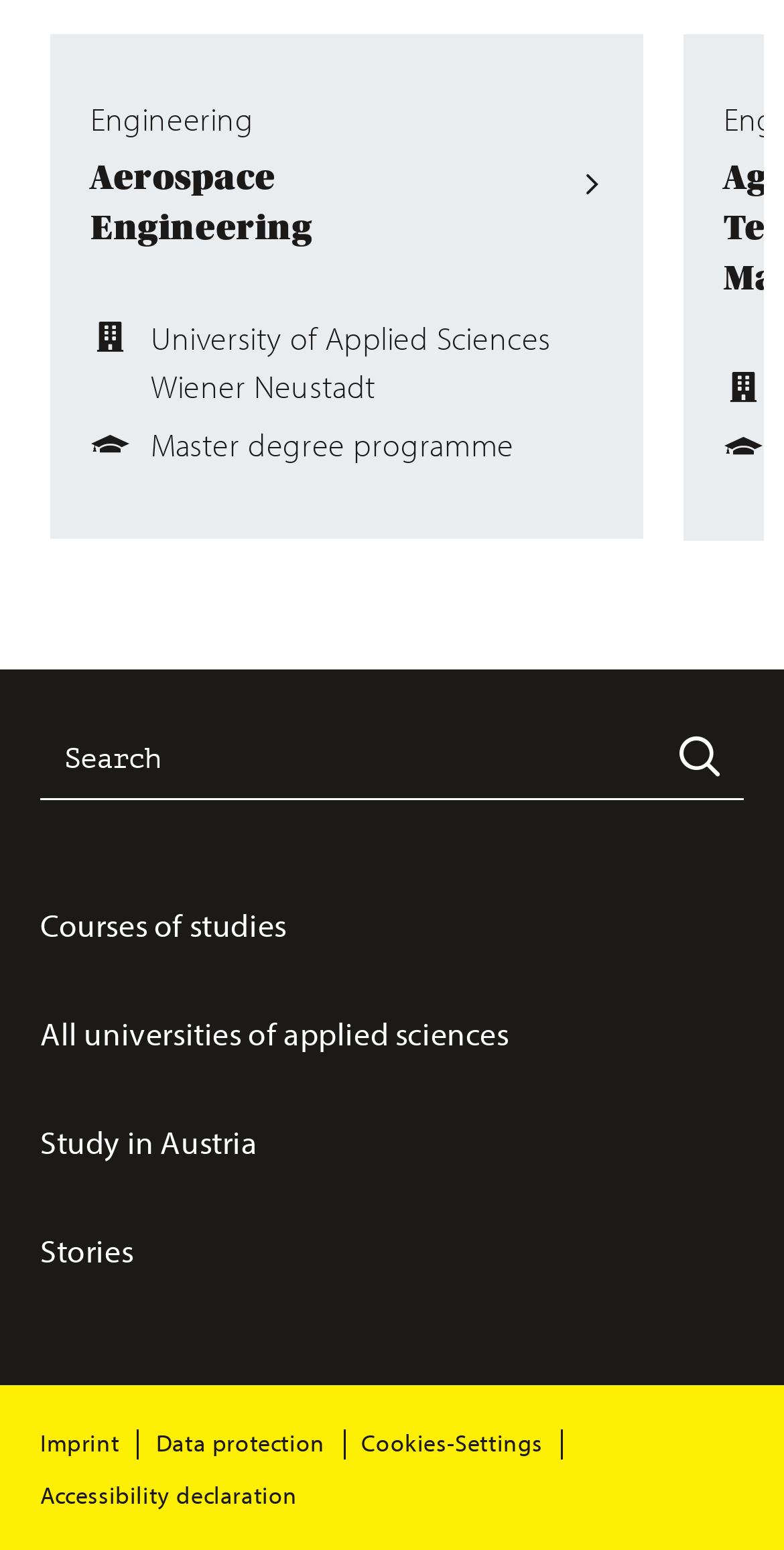What is the first link on the webpage?
Based on the screenshot, respond with a single word or phrase.

Courses of studies